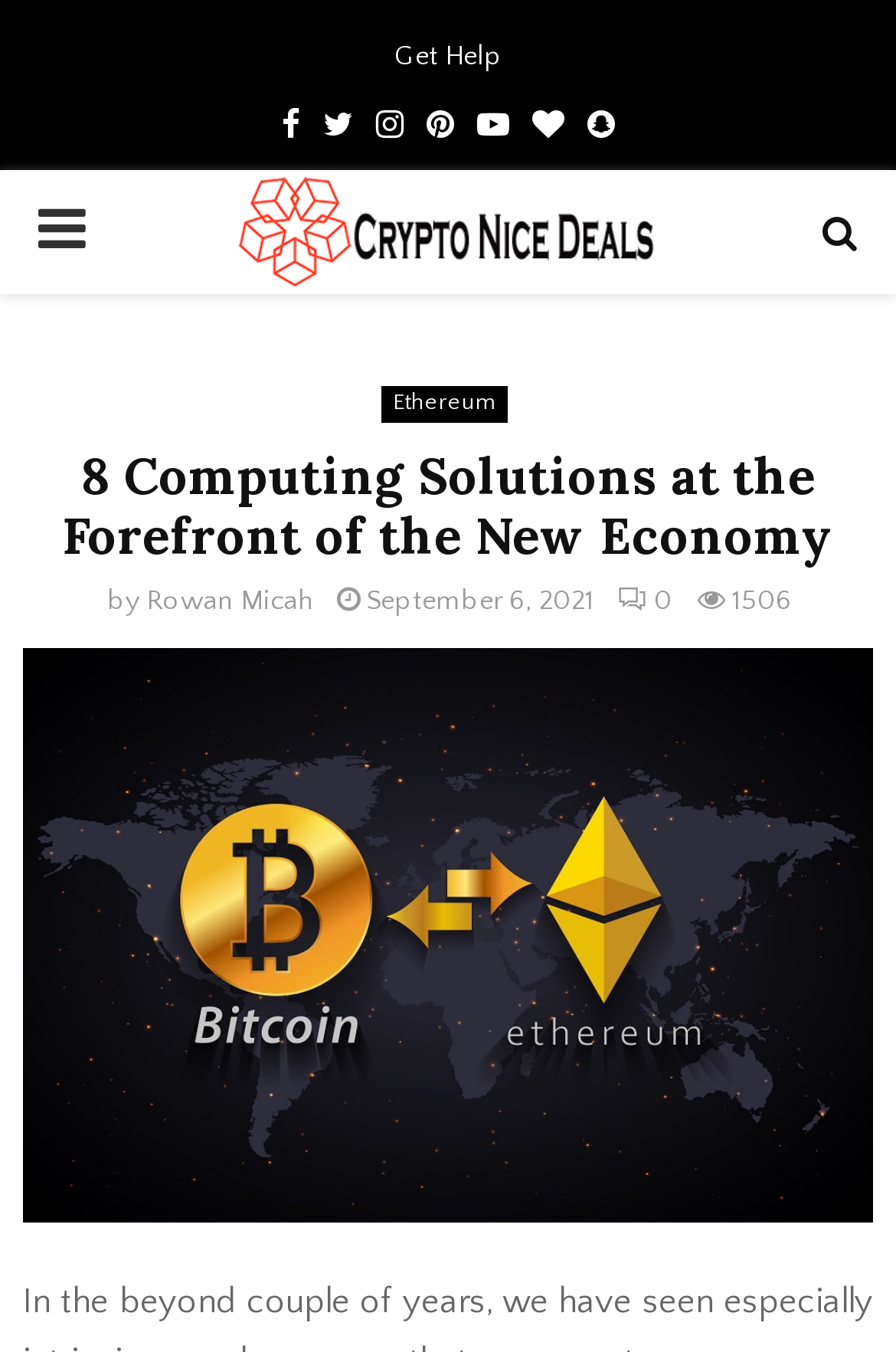Use a single word or phrase to answer the question: 
Who is the author of the article?

Rowan Micah